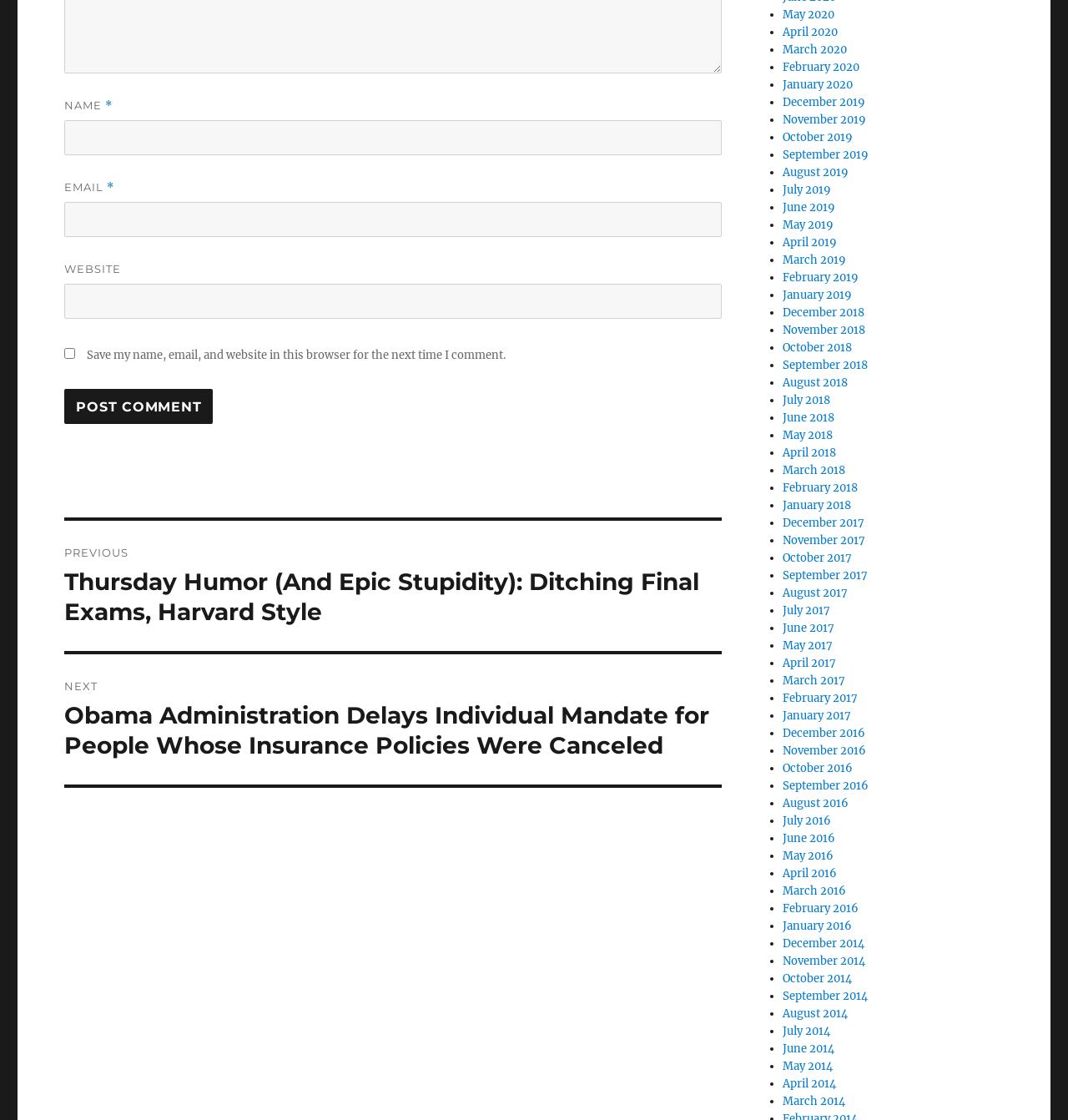From the webpage screenshot, identify the region described by March 2014. Provide the bounding box coordinates as (top-left x, top-left y, bottom-right x, bottom-right y), with each value being a floating point number between 0 and 1.

[0.733, 0.977, 0.791, 0.99]